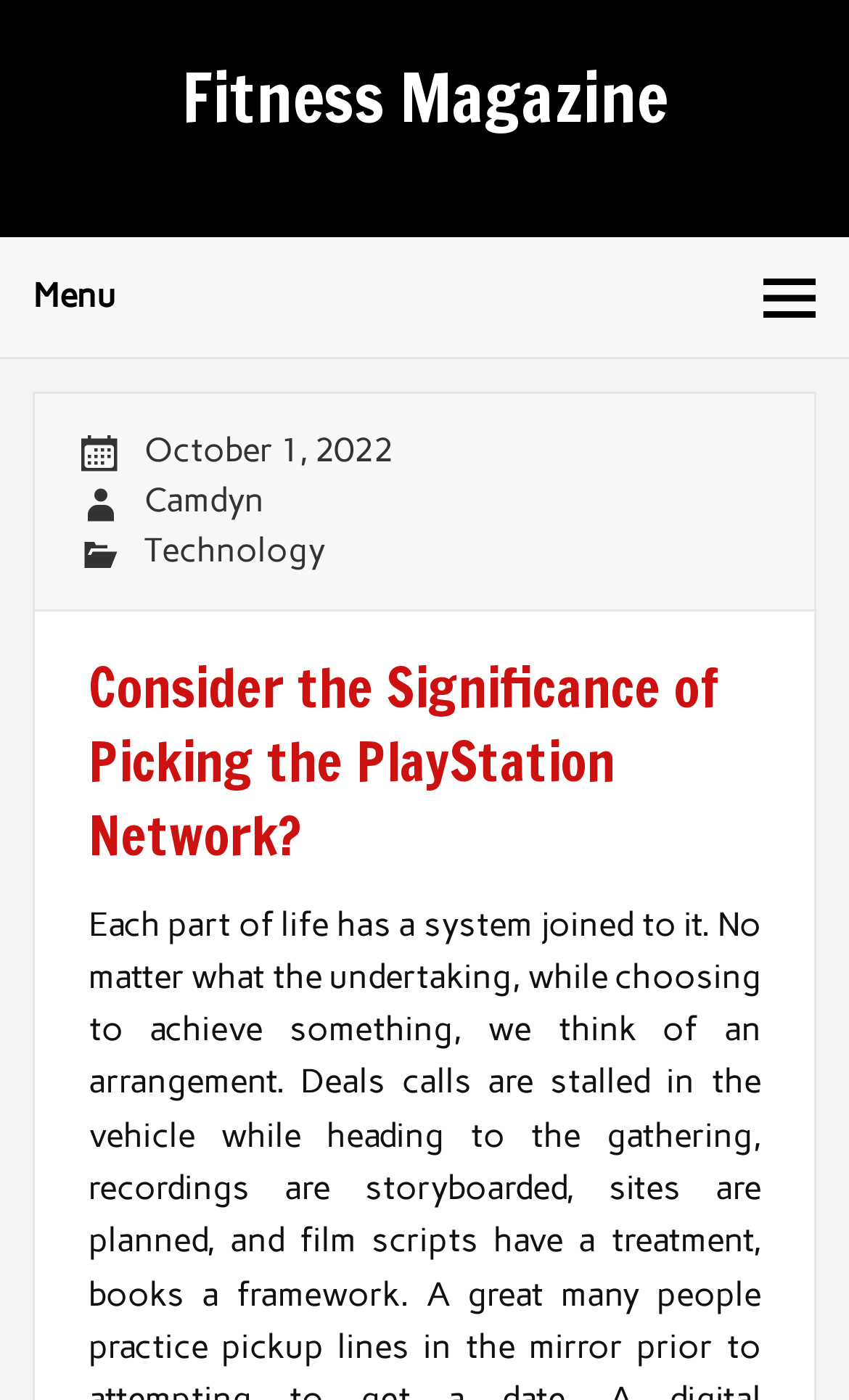From the webpage screenshot, identify the region described by Fitness Magazine. Provide the bounding box coordinates as (top-left x, top-left y, bottom-right x, bottom-right y), with each value being a floating point number between 0 and 1.

[0.078, 0.047, 0.922, 0.095]